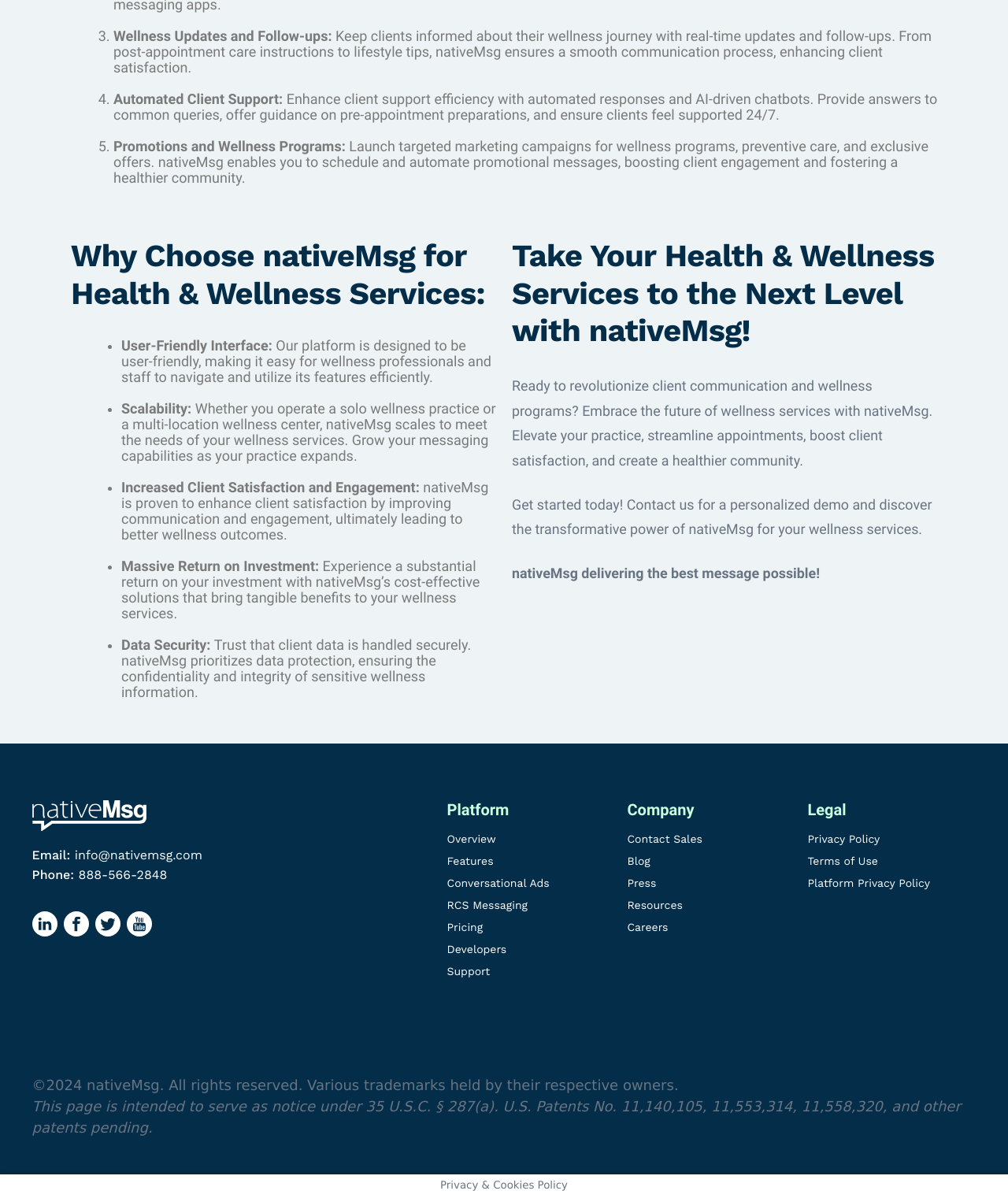What social media platforms does nativeMsg have a presence on?
Please answer the question with as much detail as possible using the screenshot.

The webpage has social media links at the bottom, which indicate that nativeMsg has a presence on LinkedIn, Facebook, Twitter, and YouTube.